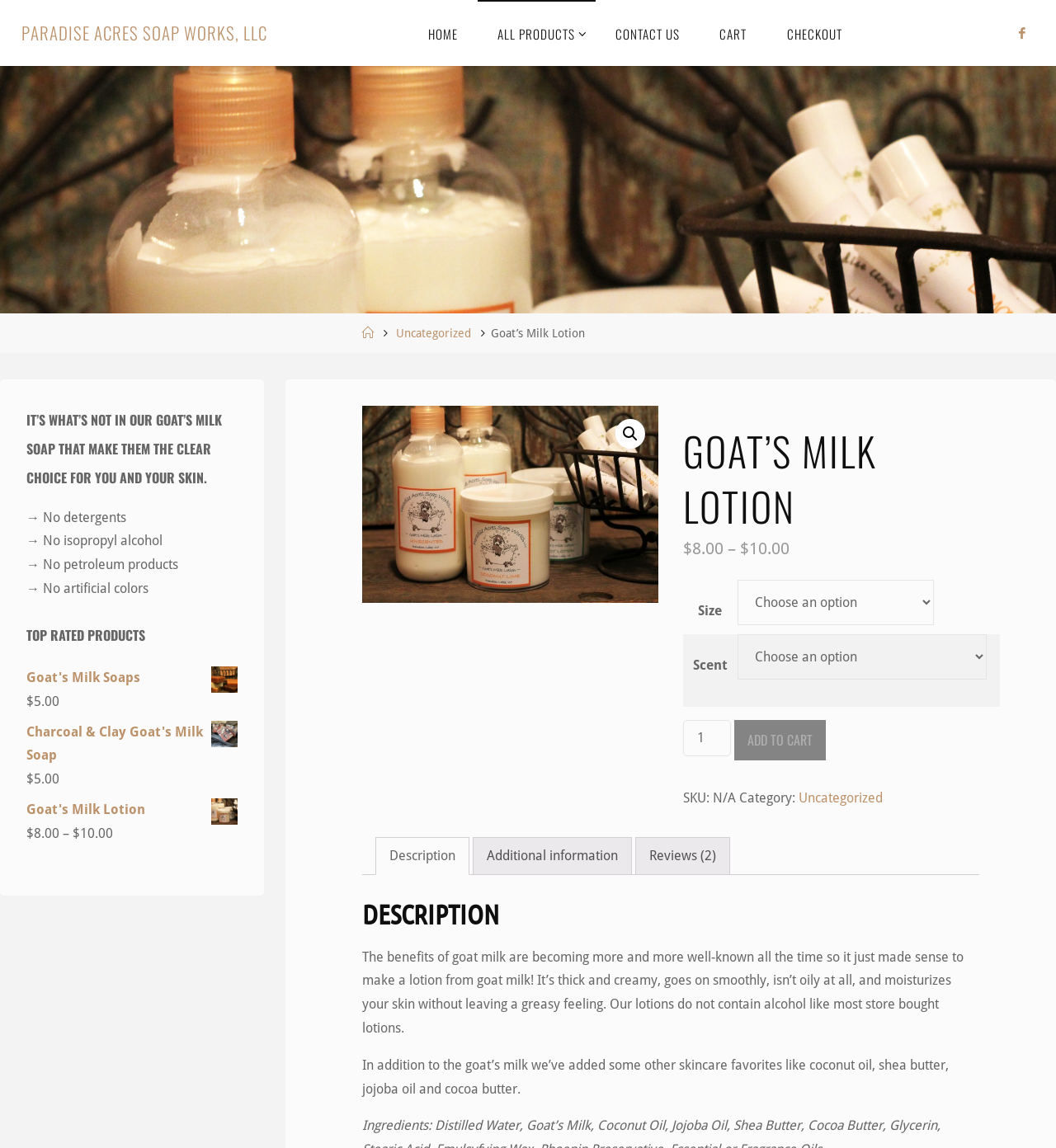What is the name of the product?
Using the information from the image, provide a comprehensive answer to the question.

I found the answer by looking at the image with the text 'Goat's Milk Lotion' and the heading 'GOAT’S MILK LOTION' which suggests that the product being described is a lotion made from goat's milk.